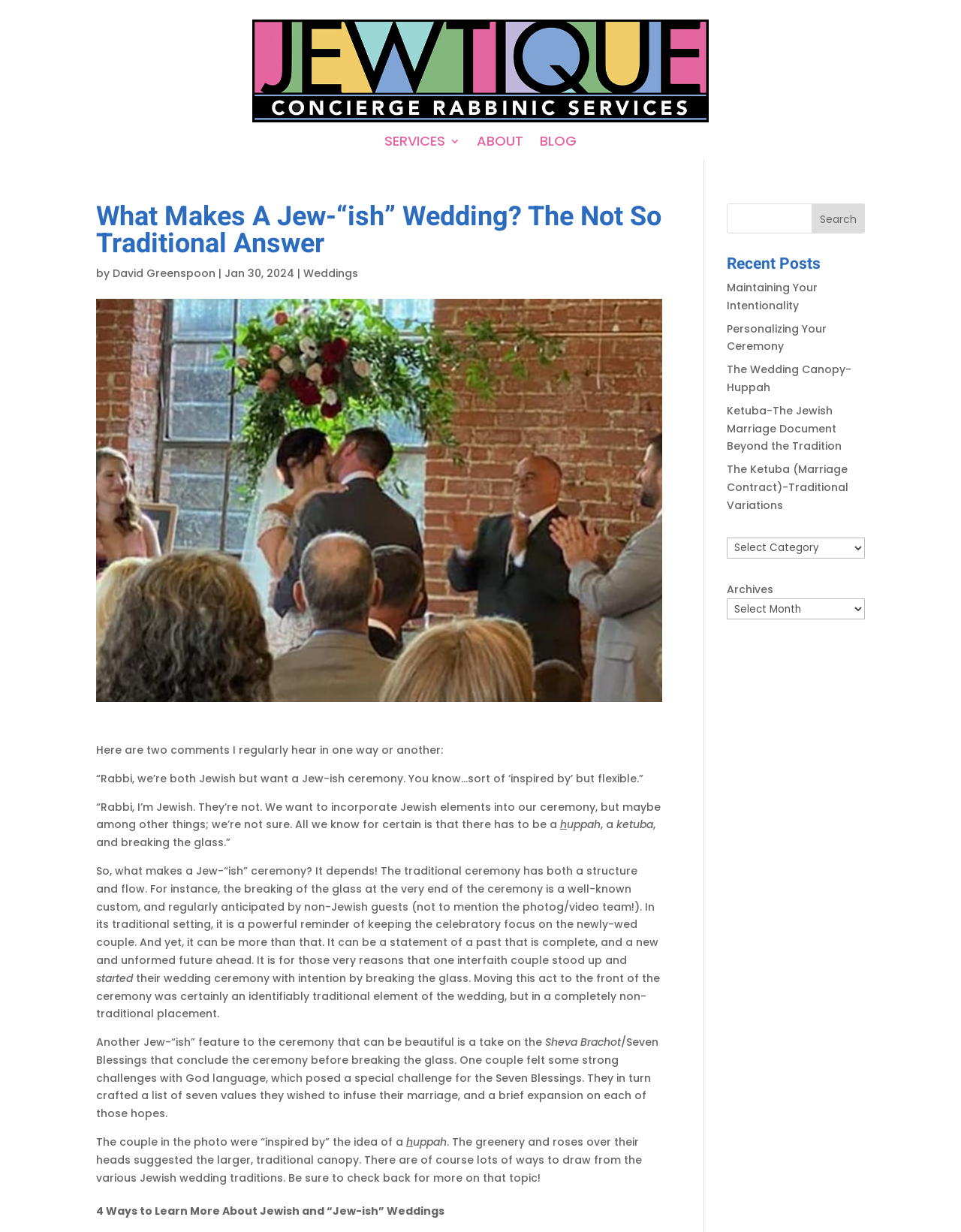What is the category of the blog post 'Maintaining Your Intentionality'?
Refer to the image and provide a thorough answer to the question.

The blog post 'Maintaining Your Intentionality' is listed under the 'Recent Posts' section, but its category is not specified. However, based on the context of the webpage, it is likely related to weddings or Jewish traditions.